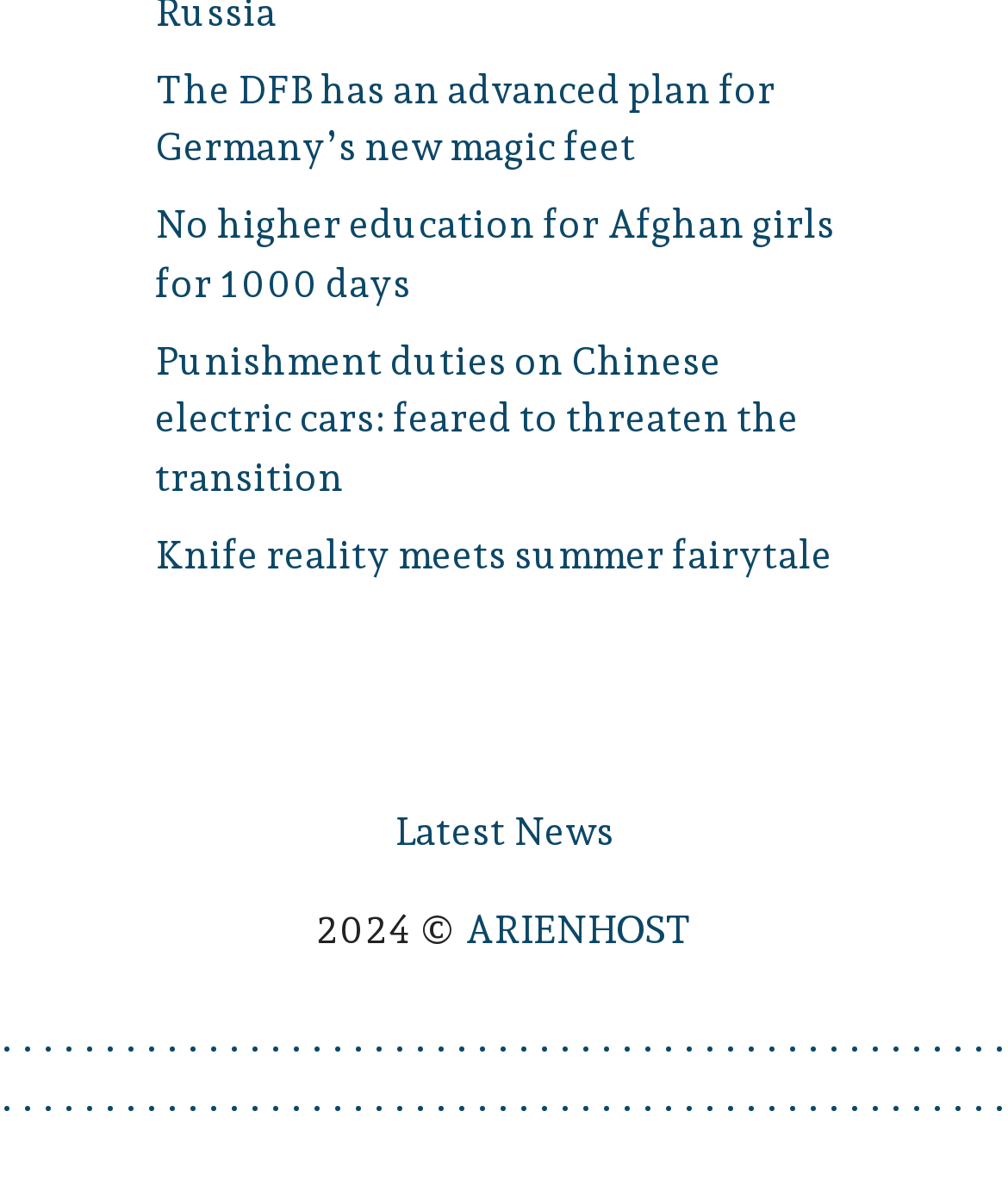Can you specify the bounding box coordinates for the region that should be clicked to fulfill this instruction: "Check out Health".

None